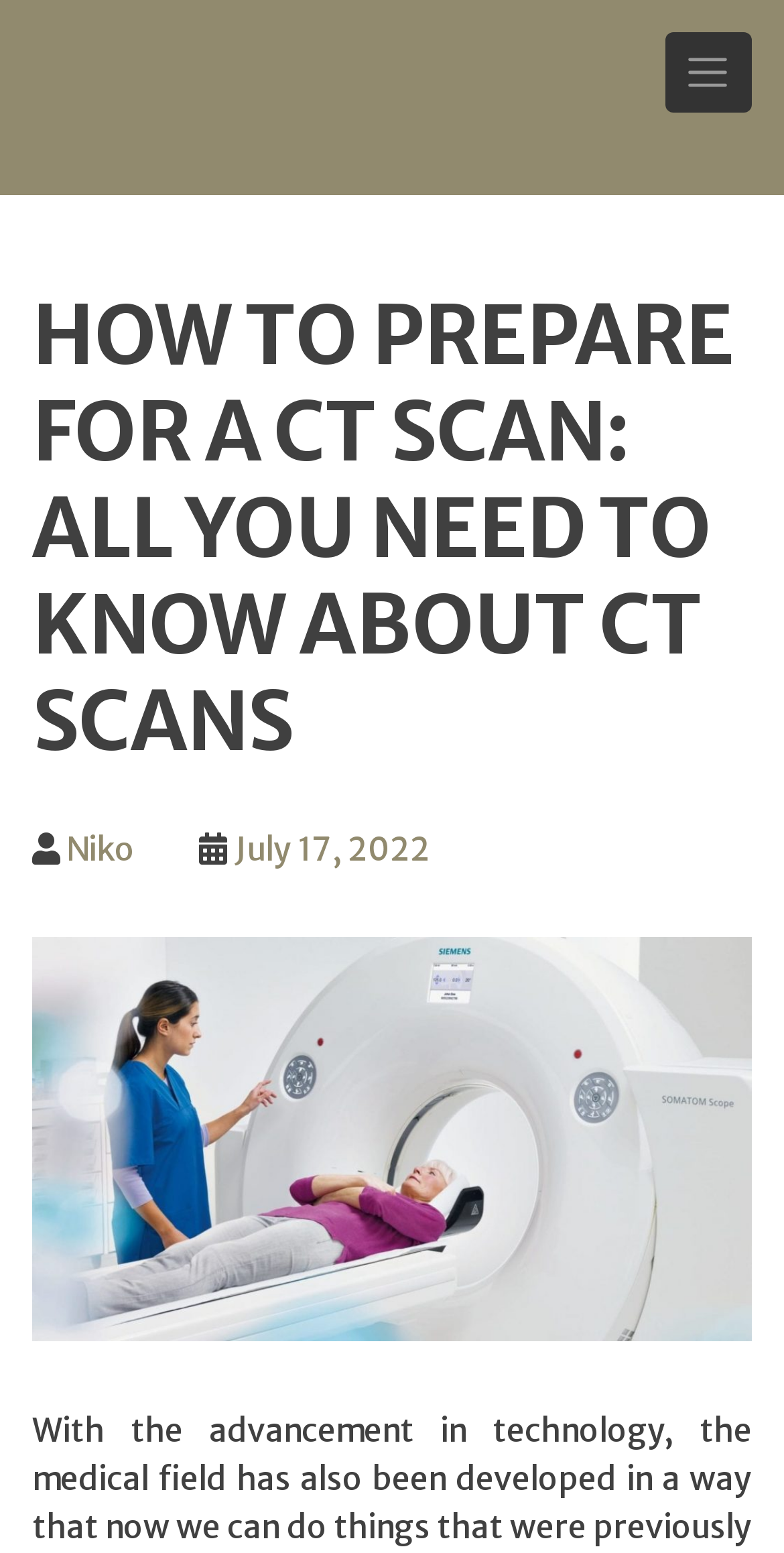Given the element description, predict the bounding box coordinates in the format (top-left x, top-left y, bottom-right x, bottom-right y). Make sure all values are between 0 and 1. Here is the element description: July 17, 2022July 27, 2022

[0.3, 0.533, 0.549, 0.559]